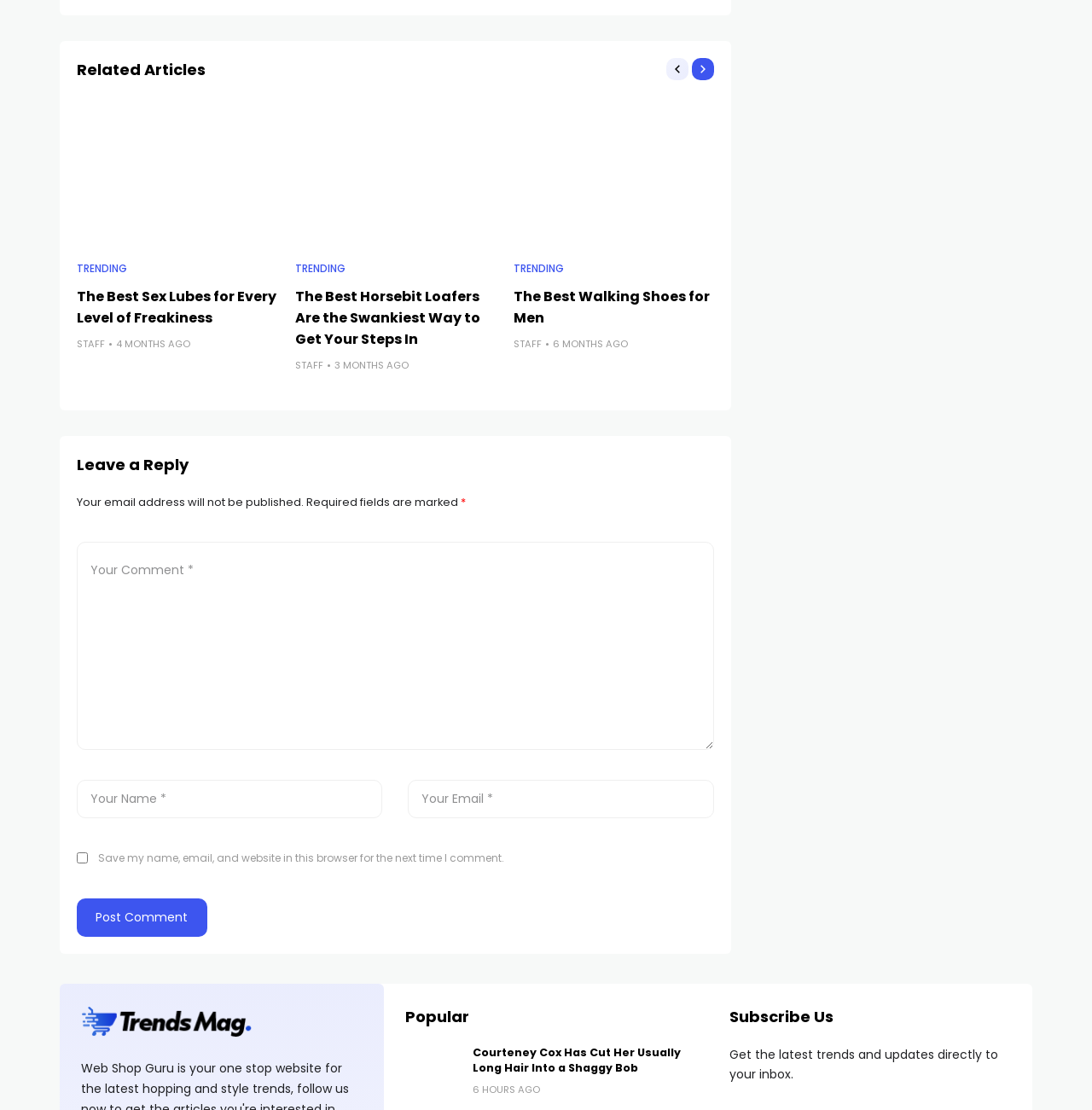Locate the bounding box coordinates of the clickable region necessary to complete the following instruction: "Click on the 'Trends Mag' link". Provide the coordinates in the format of four float numbers between 0 and 1, i.e., [left, top, right, bottom].

[0.074, 0.905, 0.332, 0.935]